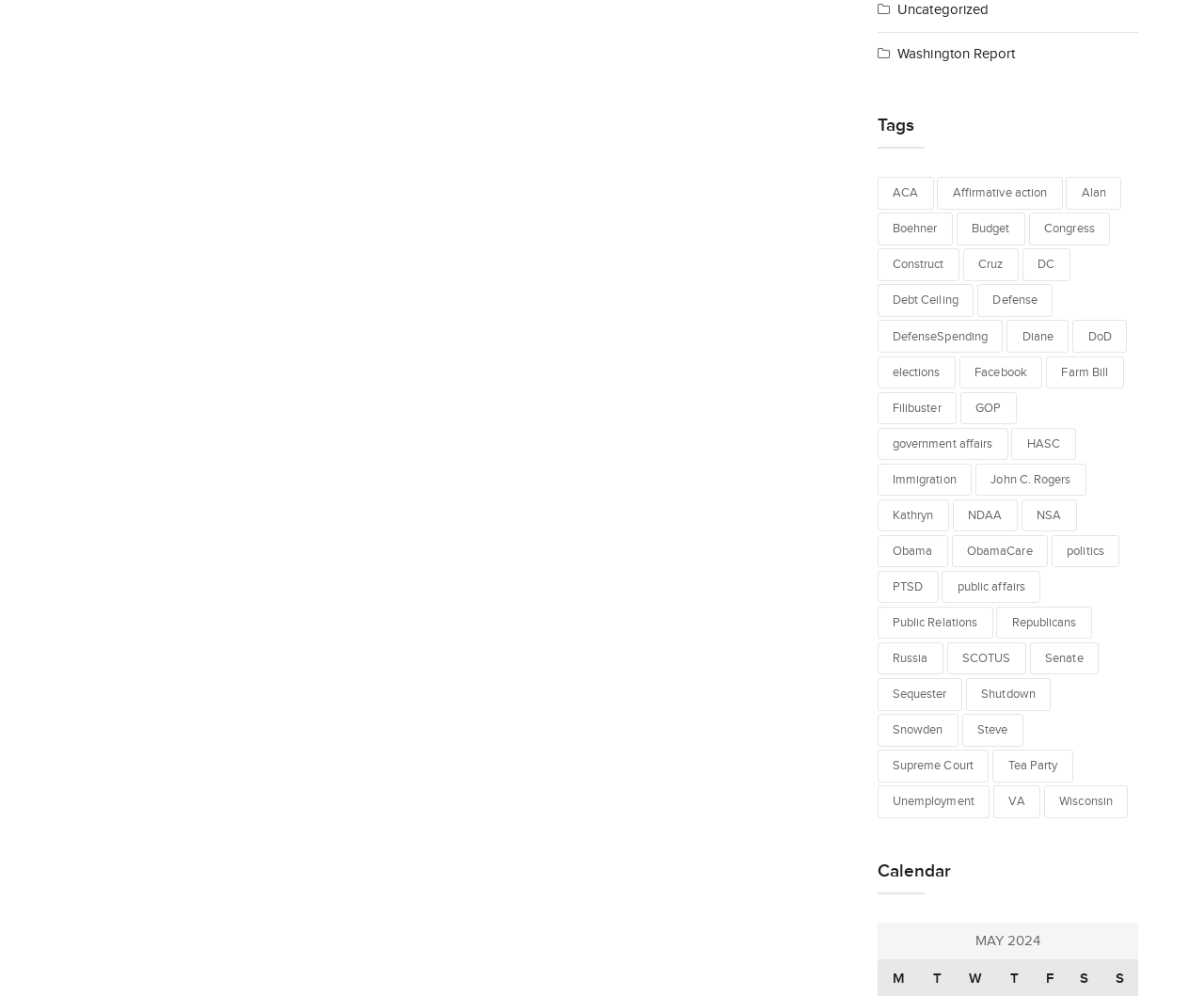Locate the bounding box of the UI element described by: "politics" in the given webpage screenshot.

[0.873, 0.537, 0.93, 0.57]